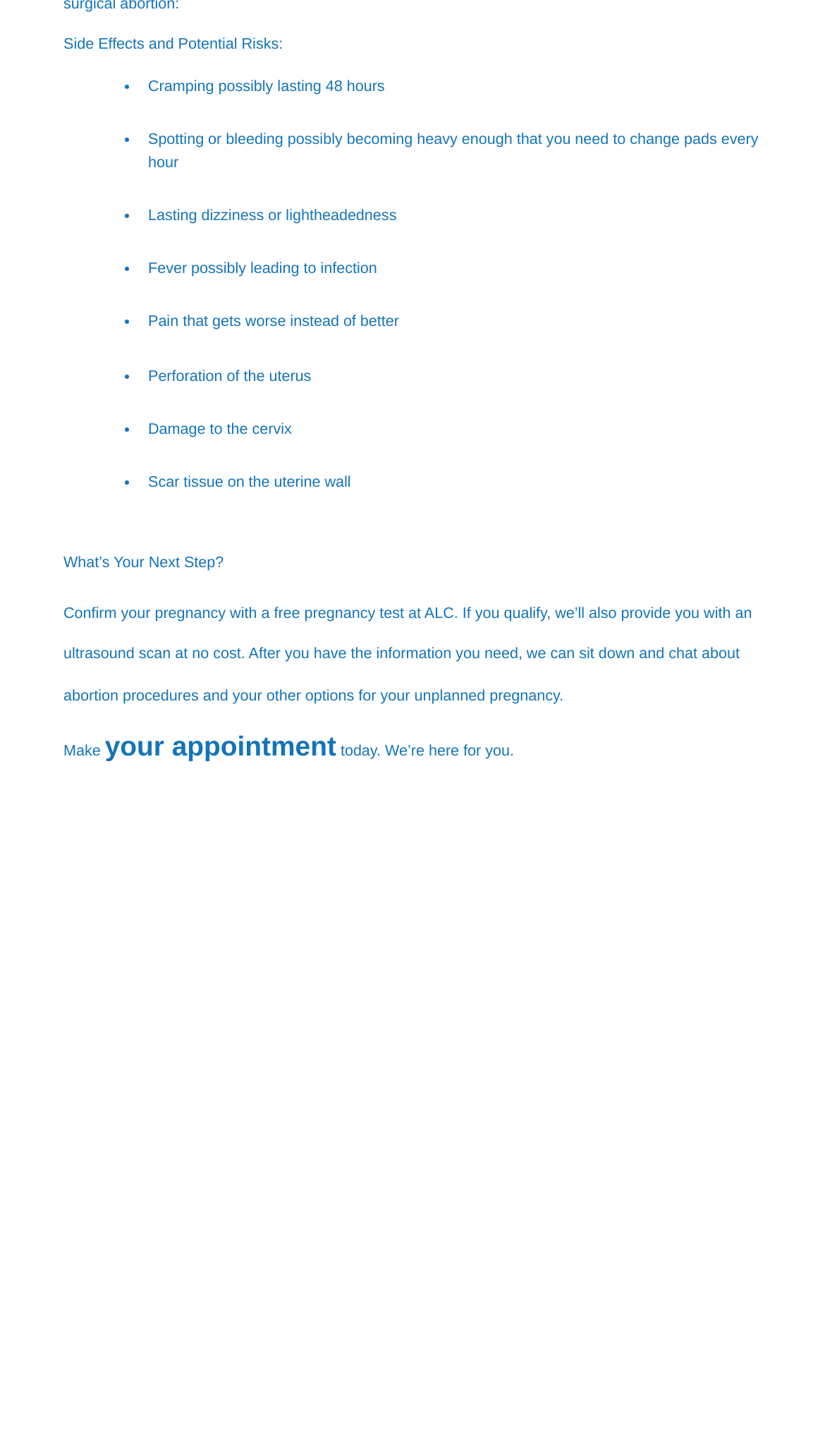What are the office hours of ALC?
Look at the image and answer the question with a single word or phrase.

Tuesday-Thursday 10am-5pm